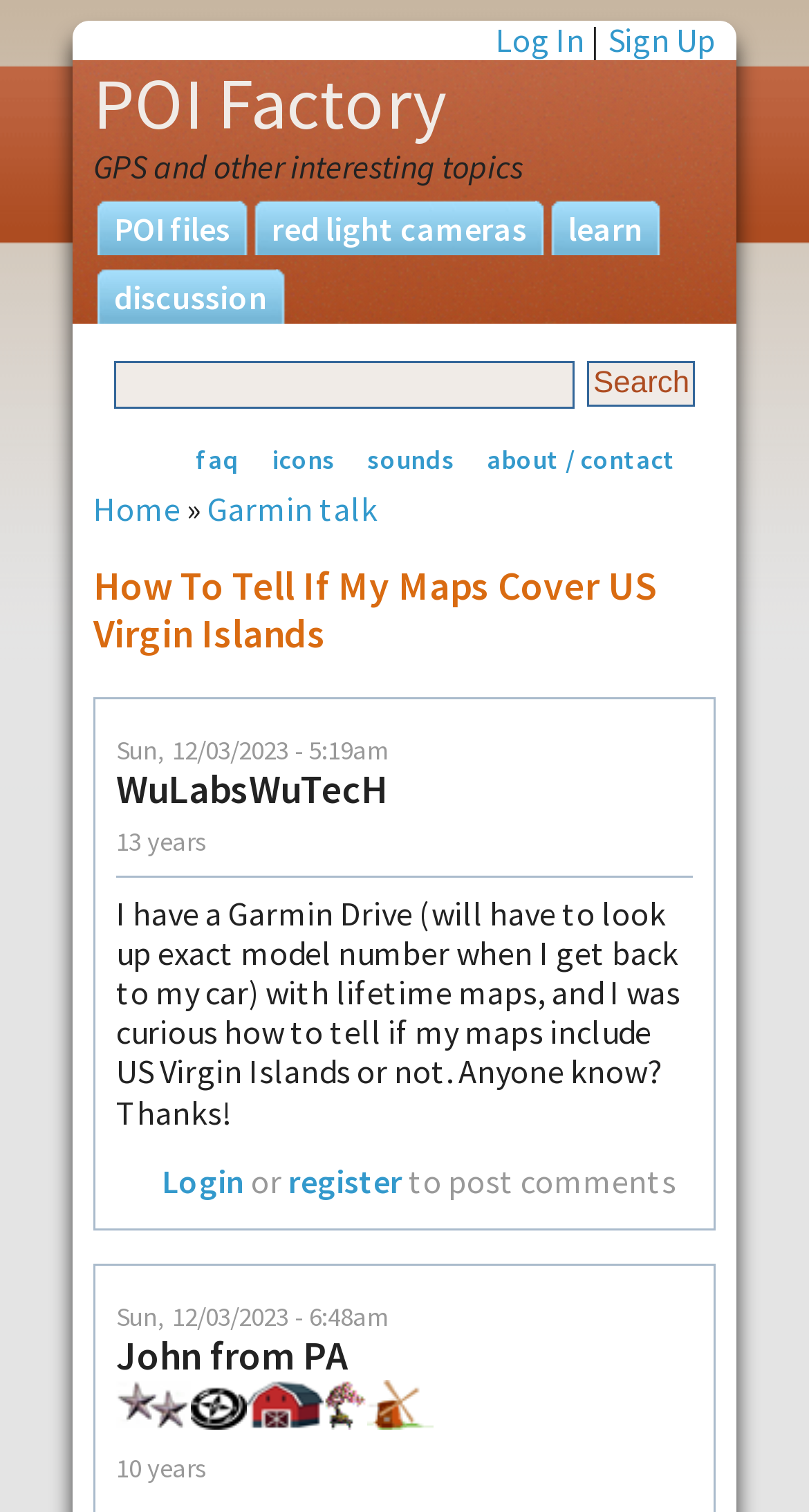Determine the bounding box coordinates of the clickable element to achieve the following action: 'Log in to the website'. Provide the coordinates as four float values between 0 and 1, formatted as [left, top, right, bottom].

[0.613, 0.012, 0.723, 0.04]